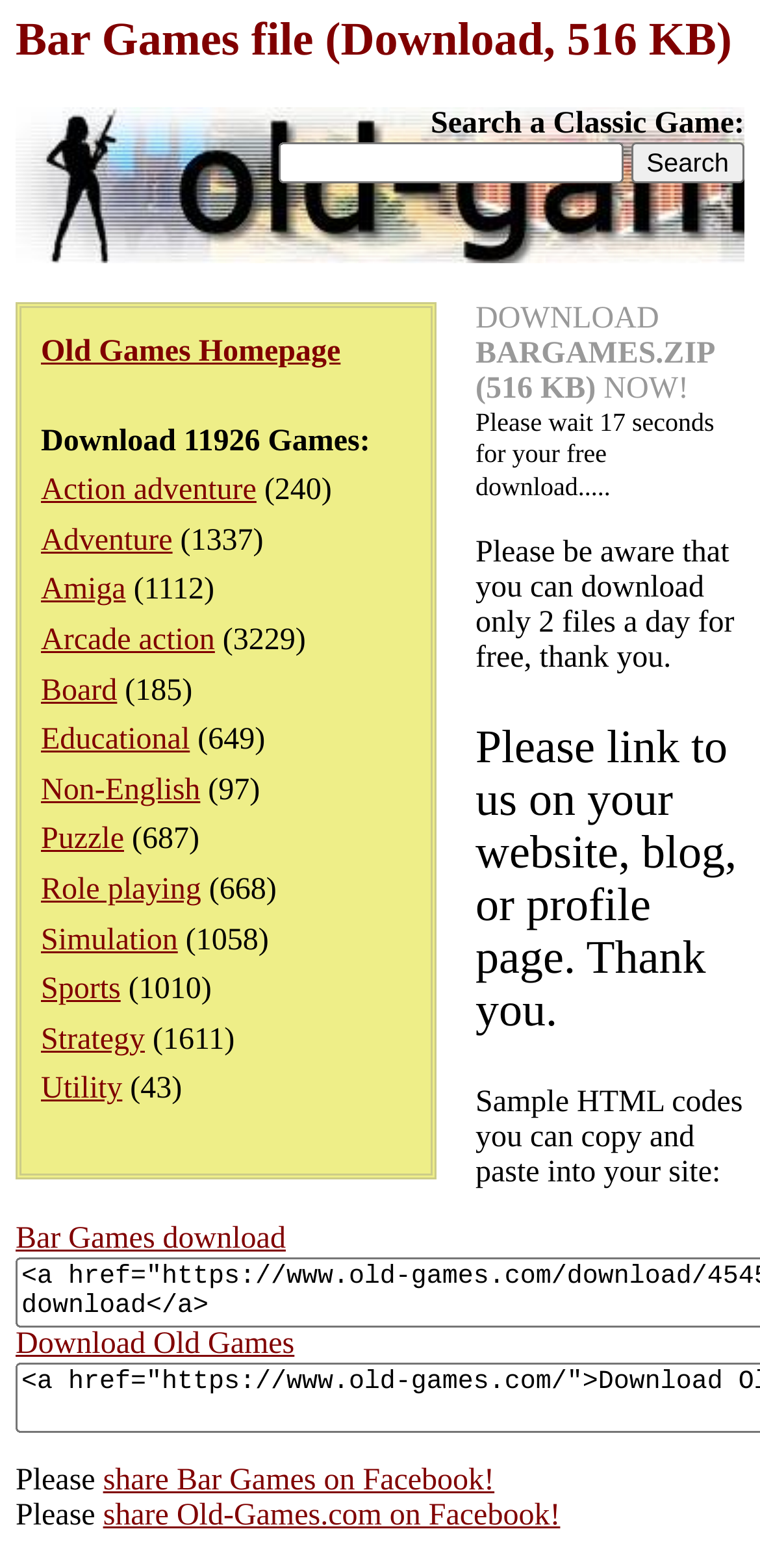Determine the bounding box coordinates of the element's region needed to click to follow the instruction: "Download Bar Games file". Provide these coordinates as four float numbers between 0 and 1, formatted as [left, top, right, bottom].

[0.626, 0.193, 0.939, 0.259]